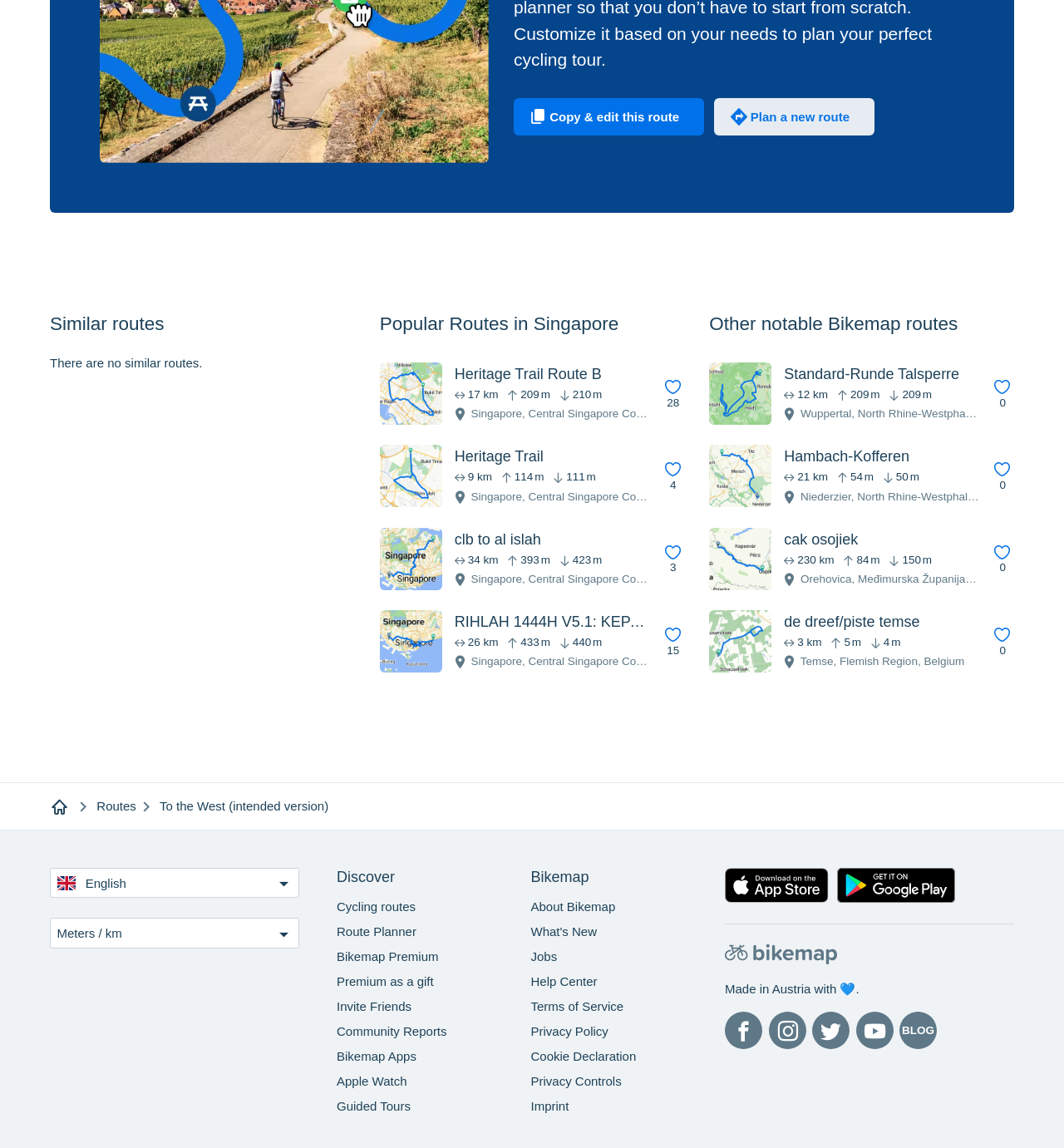Show me the bounding box coordinates of the clickable region to achieve the task as per the instruction: "Copy & edit this route".

[0.483, 0.085, 0.662, 0.118]